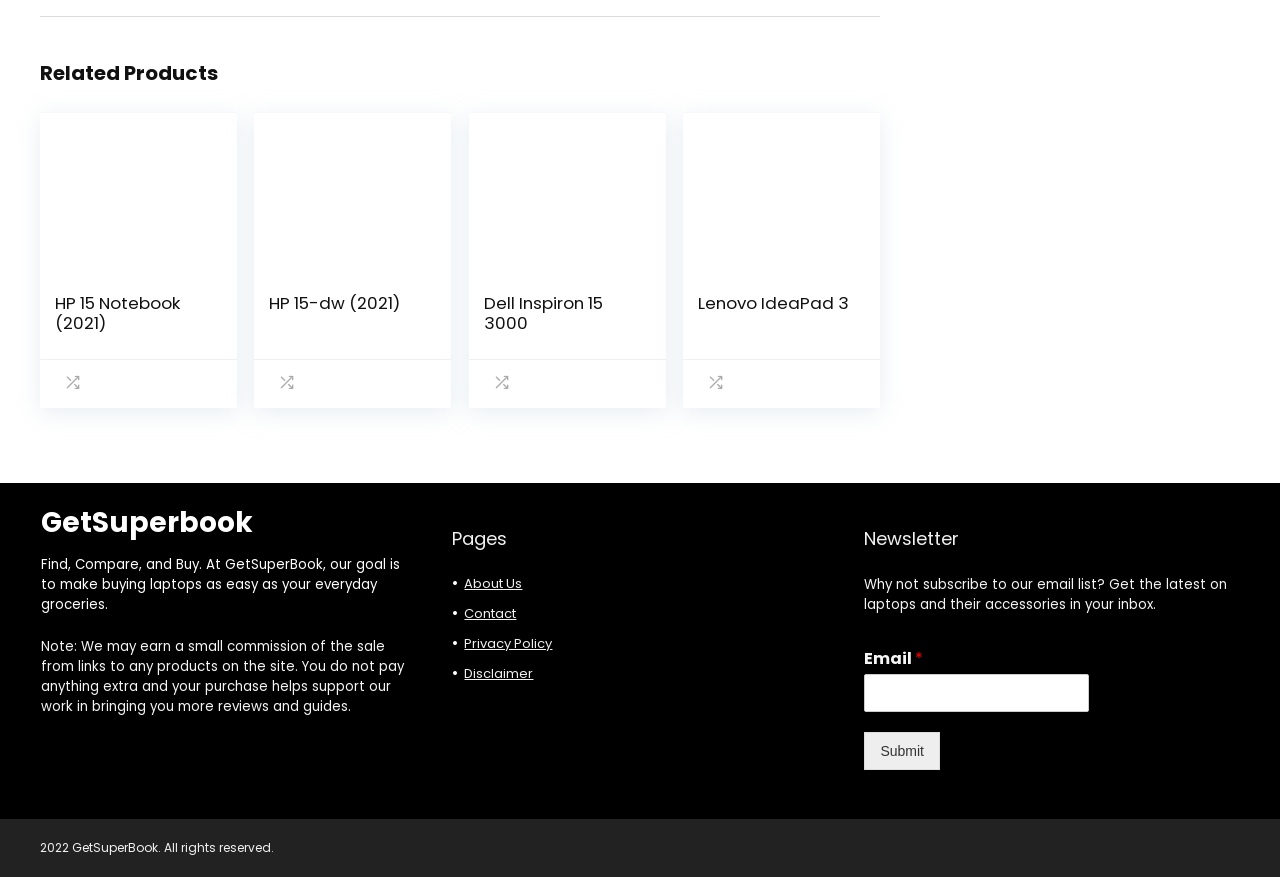Find the bounding box coordinates for the area that should be clicked to accomplish the instruction: "Click on the 'About Us' link".

[0.363, 0.655, 0.408, 0.677]